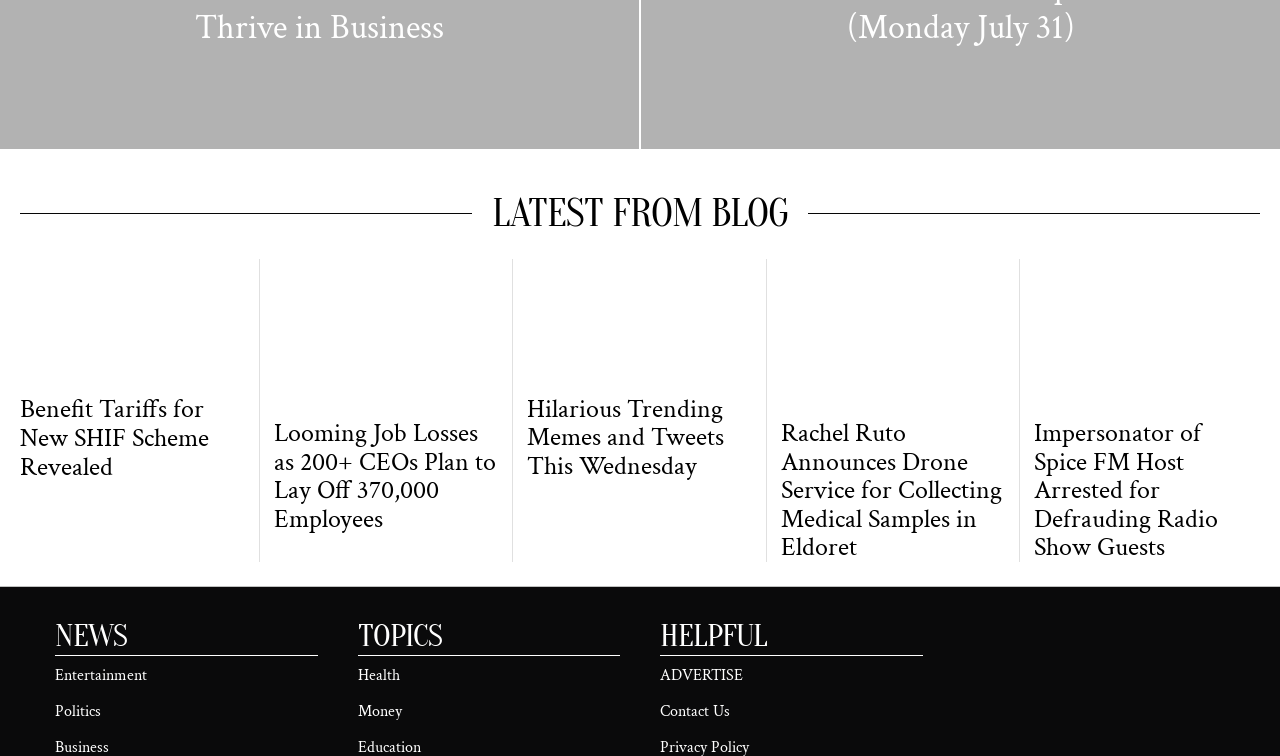What categories are available on the webpage?
Give a single word or phrase as your answer by examining the image.

NEWS, TOPICS, HELPFUL